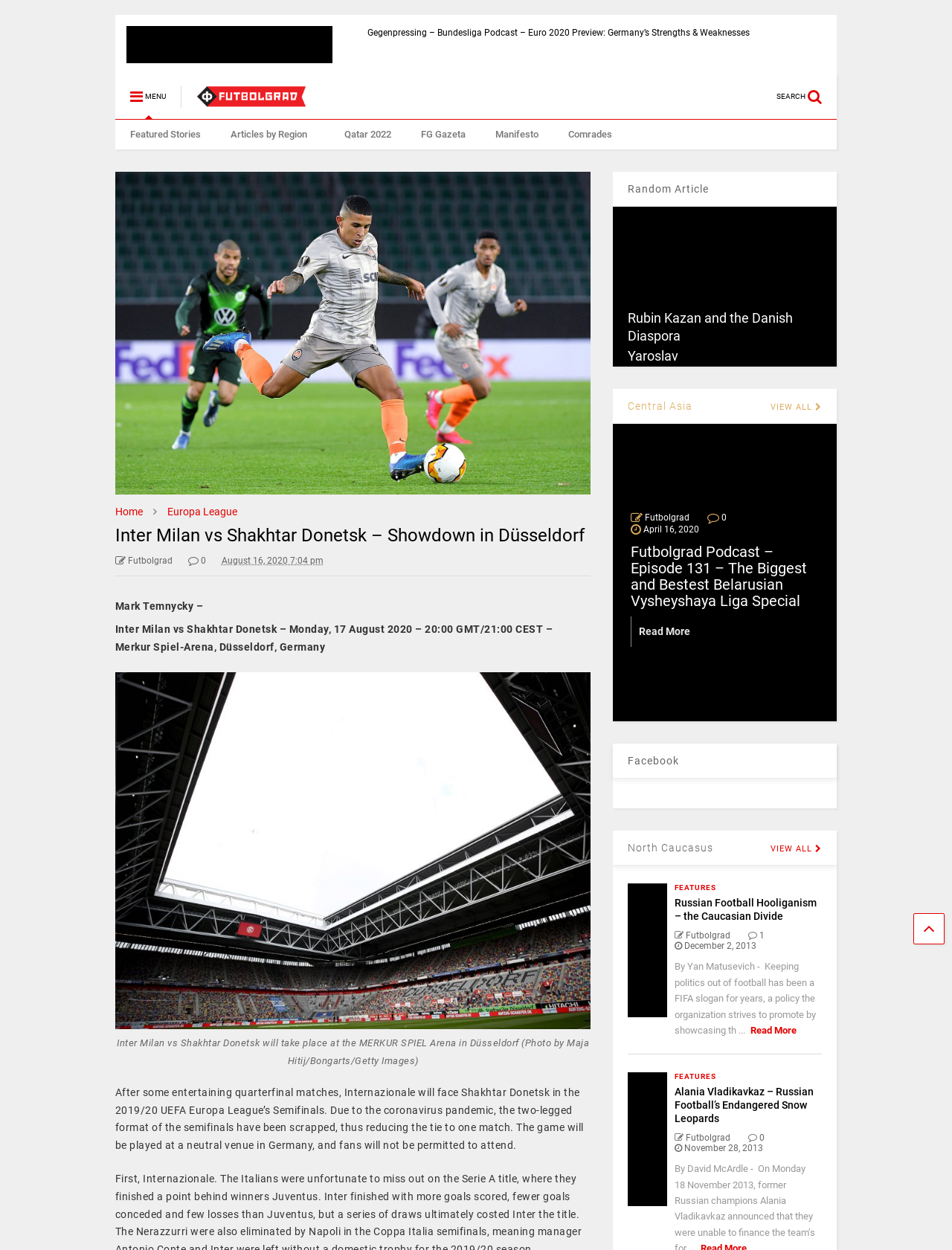Indicate the bounding box coordinates of the element that must be clicked to execute the instruction: "Search for something". The coordinates should be given as four float numbers between 0 and 1, i.e., [left, top, right, bottom].

[0.816, 0.059, 0.879, 0.095]